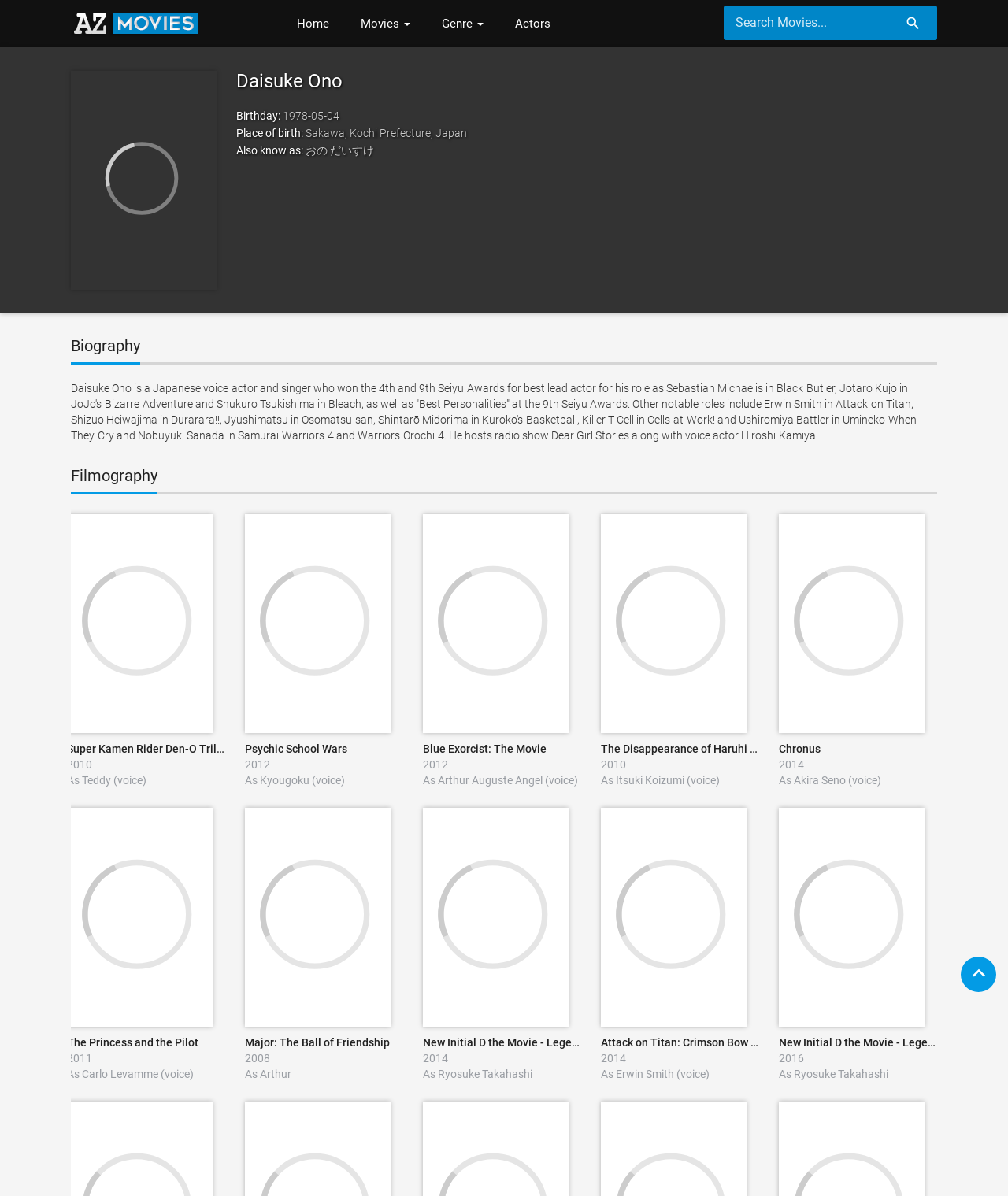Locate the bounding box coordinates of the segment that needs to be clicked to meet this instruction: "View Daisuke Ono's biography".

[0.07, 0.282, 0.139, 0.305]